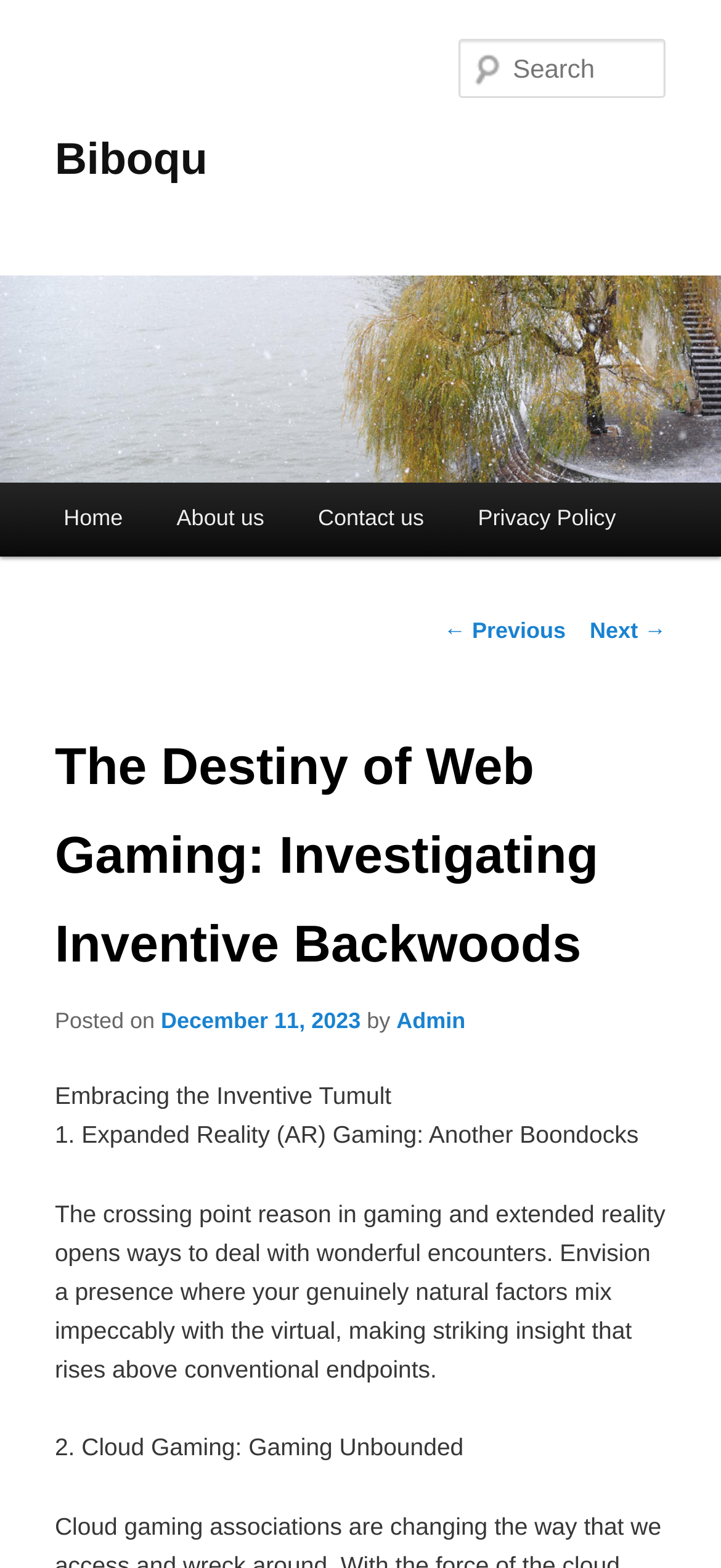Describe all significant elements and features of the webpage.

The webpage is about the destiny of web gaming, specifically exploring innovative frontiers. At the top, there is a link to skip to the primary content. Below that, there is a heading with the title "Biboqu" and a corresponding link and image. 

On the top right, there is a search box with a label "Search". Below the search box, there is a main menu with links to "Home", "About us", "Contact us", and "Privacy Policy". 

To the right of the main menu, there are navigation links to previous and next posts. Below the navigation links, there is a header section with the title "The Destiny of Web Gaming: Investigating Inventive Backwoods". 

Under the title, there is information about the post, including the date "December 11, 2023" and the author "Admin". The main content of the post is divided into sections, with headings "Embracing the Inventive Tumult", "1. Expanded Reality (AR) Gaming: Another Boondocks", and "2. Cloud Gaming: Gaming Unbounded". The first section describes the concept of expanded reality gaming, where the boundaries between the physical and virtual worlds are blurred, creating immersive experiences.